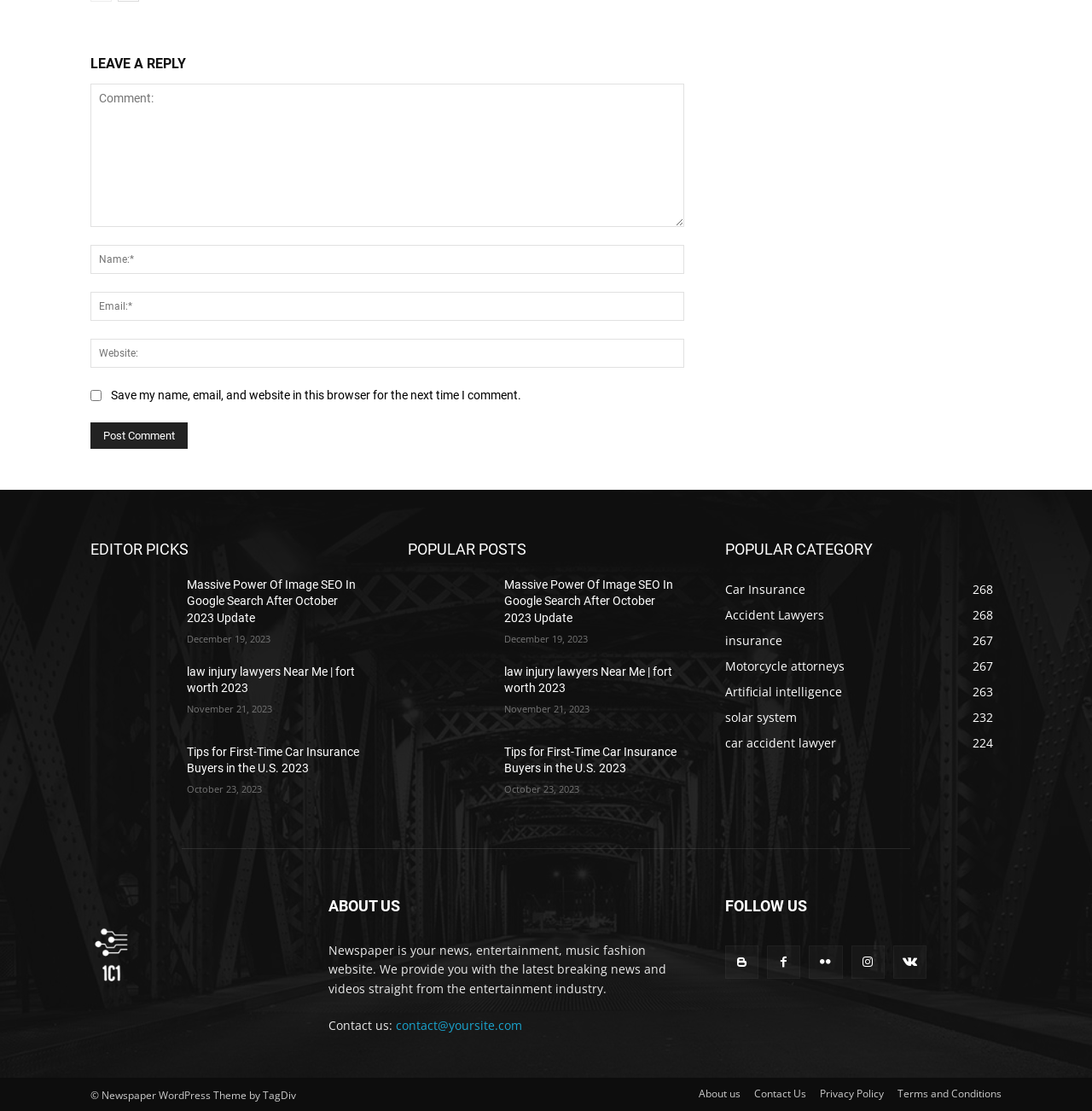What is the date of the article 'Massive Power Of Image SEO In Google Search After October 2023 Update'?
Using the information presented in the image, please offer a detailed response to the question.

The date of the article 'Massive Power Of Image SEO In Google Search After October 2023 Update' is December 19, 2023, which is indicated by the time element '' with the StaticText 'December 19, 2023' next to the link.